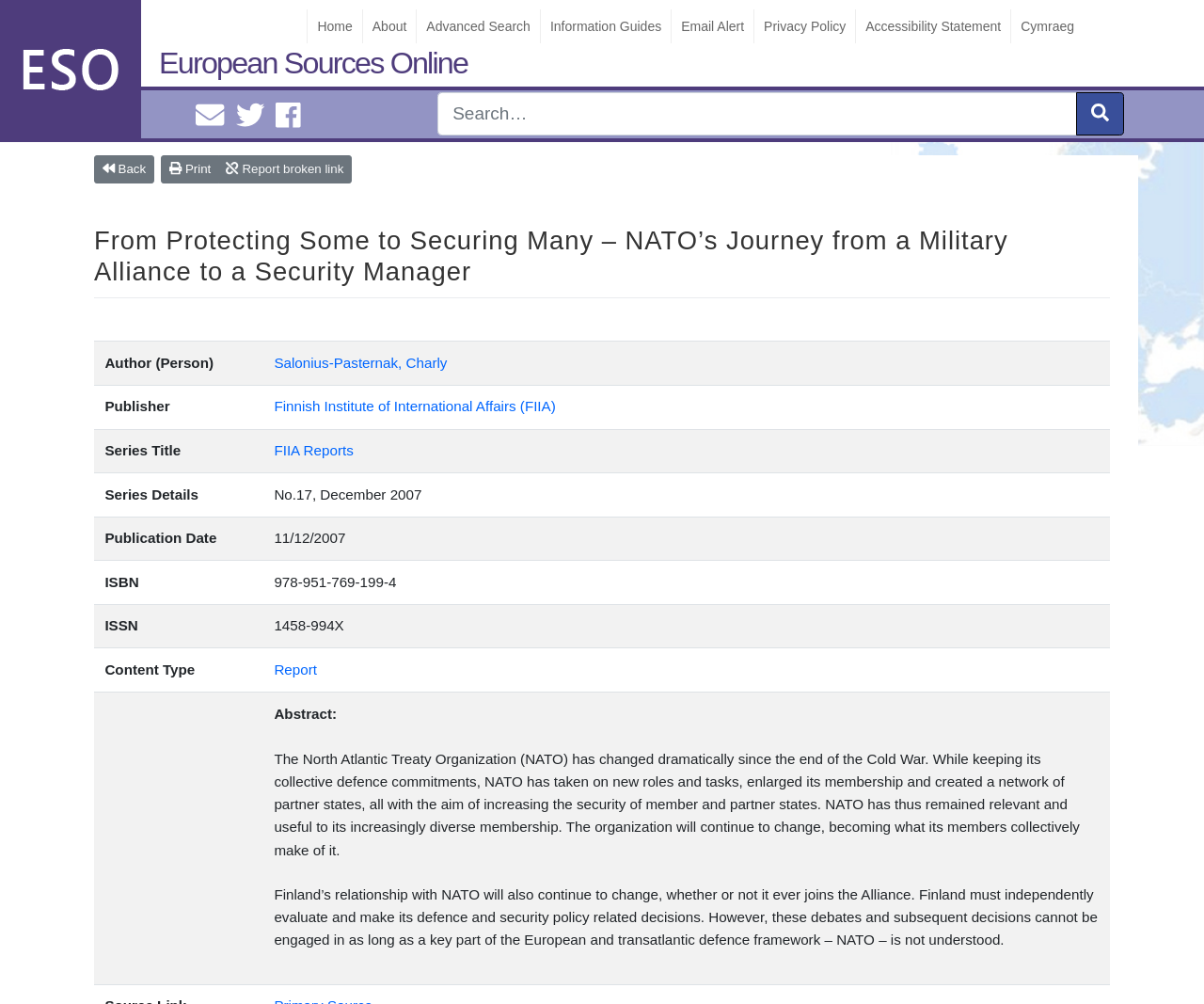With reference to the image, please provide a detailed answer to the following question: What is the name of the publisher?

I found the answer by looking at the table with publisher information, where it says 'Publisher' and the corresponding value is 'Finnish Institute of International Affairs (FIIA)'.